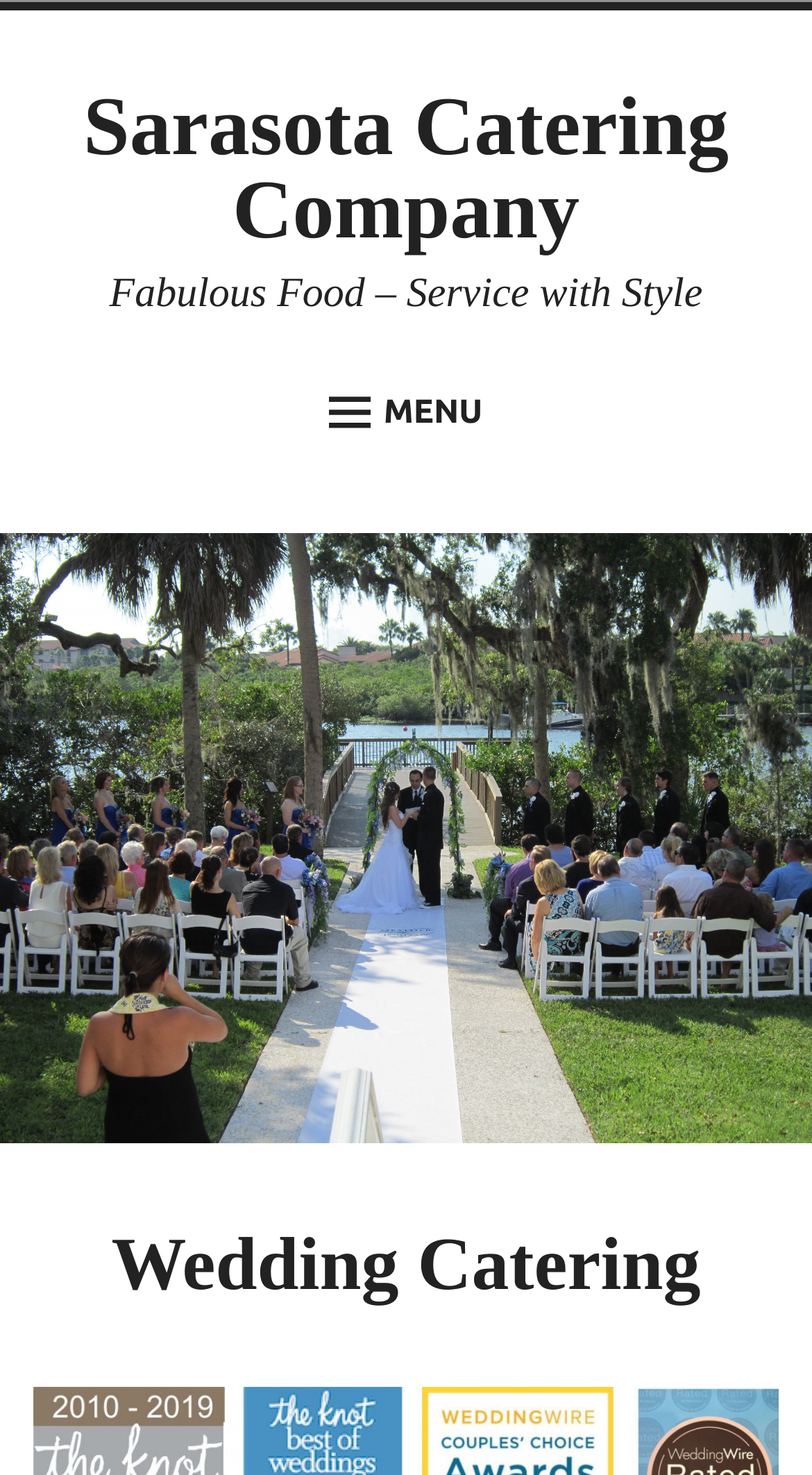Generate a thorough description of the webpage.

The webpage is about a catering company, specifically focusing on wedding catering services in the Manatee and Sarasota areas. At the top left of the page, there is a link to the company's homepage, "Sarasota Catering Company", followed by a tagline "Fabulous Food – Service with Style". 

To the right of the company name, there is a menu button labeled "MENU". Below the menu button, there is a horizontal navigation bar with several links, including "HOME", "BUSINESS CATERING", "WEDDING CATERING", "CATERING MENUS", "IMAGE GALLERY", "ABOUT US", "JOBS", and "CONTACT US". Each of these links has a corresponding button to expand a child menu.

In the main content area, there is a header section with a prominent heading "Wedding Catering" at the top. This section likely contains information about the company's wedding catering services.